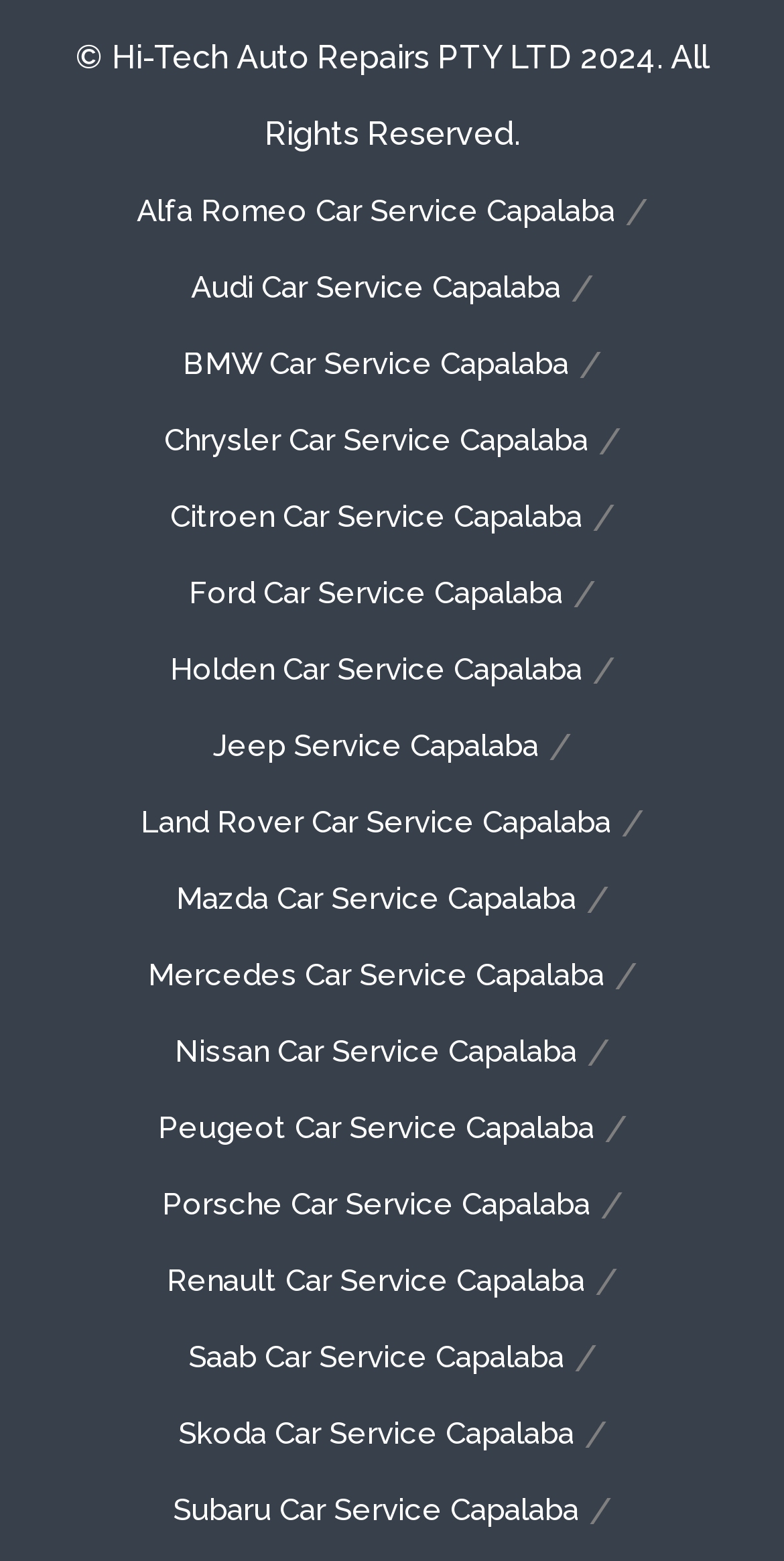Can you show the bounding box coordinates of the region to click on to complete the task described in the instruction: "Learn about Subaru car service capabilities"?

[0.221, 0.943, 0.738, 0.992]